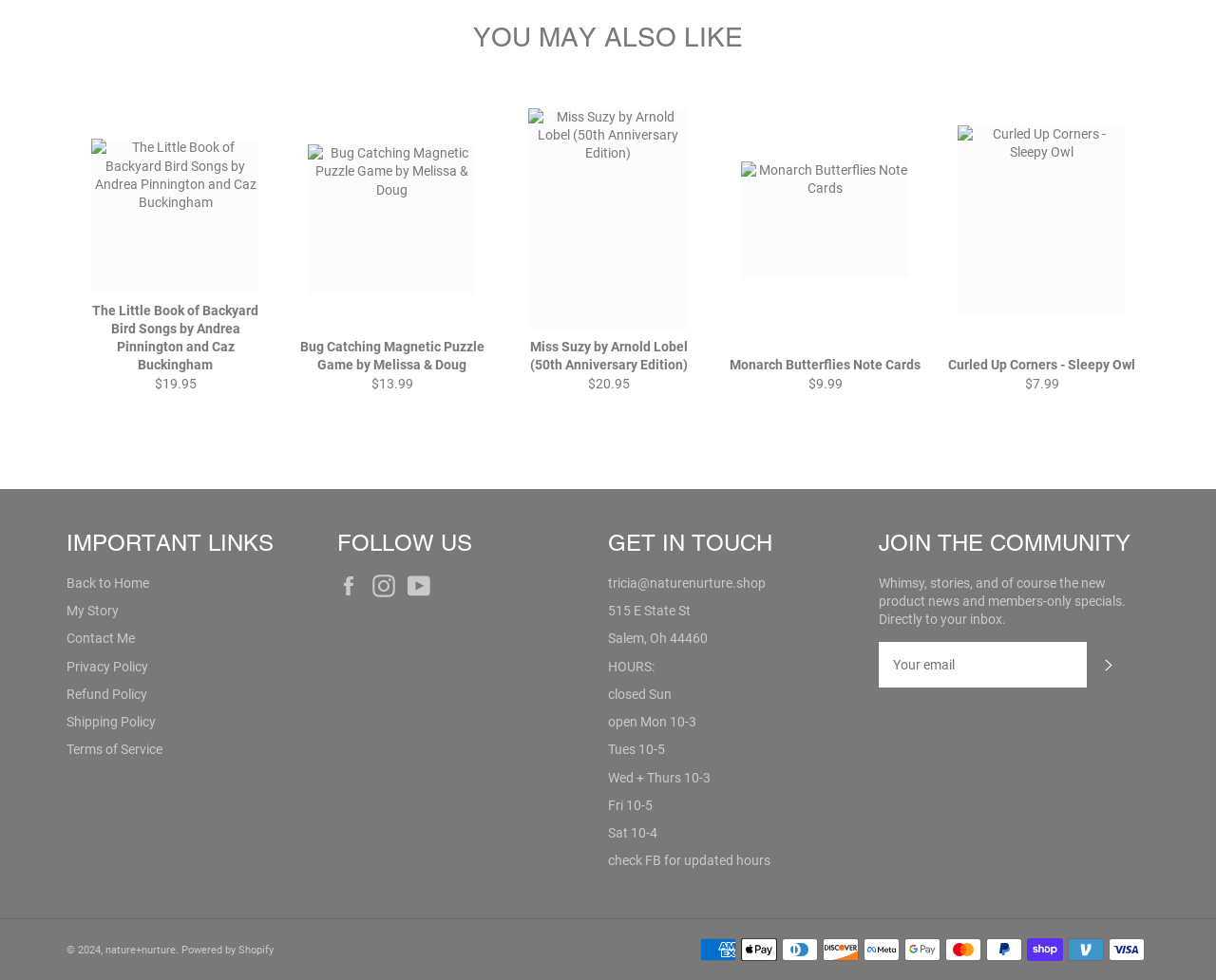Please identify the bounding box coordinates of the element's region that should be clicked to execute the following instruction: "Click on 'The Little Book of Backyard Bird Songs by Andrea Pinnington and Caz Buckingham'". The bounding box coordinates must be four float numbers between 0 and 1, i.e., [left, top, right, bottom].

[0.055, 0.086, 0.233, 0.421]